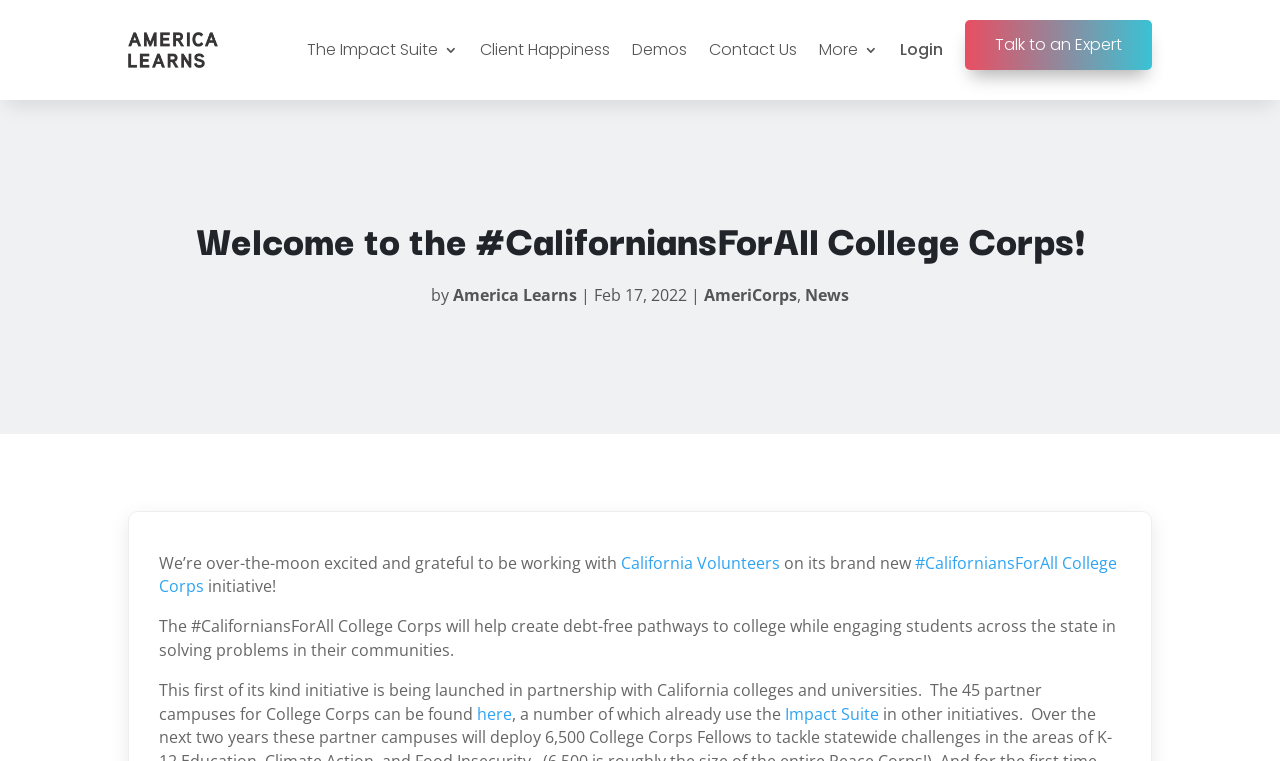Please locate the bounding box coordinates of the element's region that needs to be clicked to follow the instruction: "Submit the form". The bounding box coordinates should be provided as four float numbers between 0 and 1, i.e., [left, top, right, bottom].

None